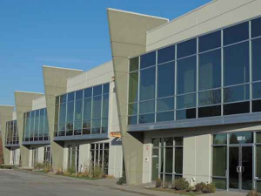What type of design does the building have?
Use the image to answer the question with a single word or phrase.

Contemporary